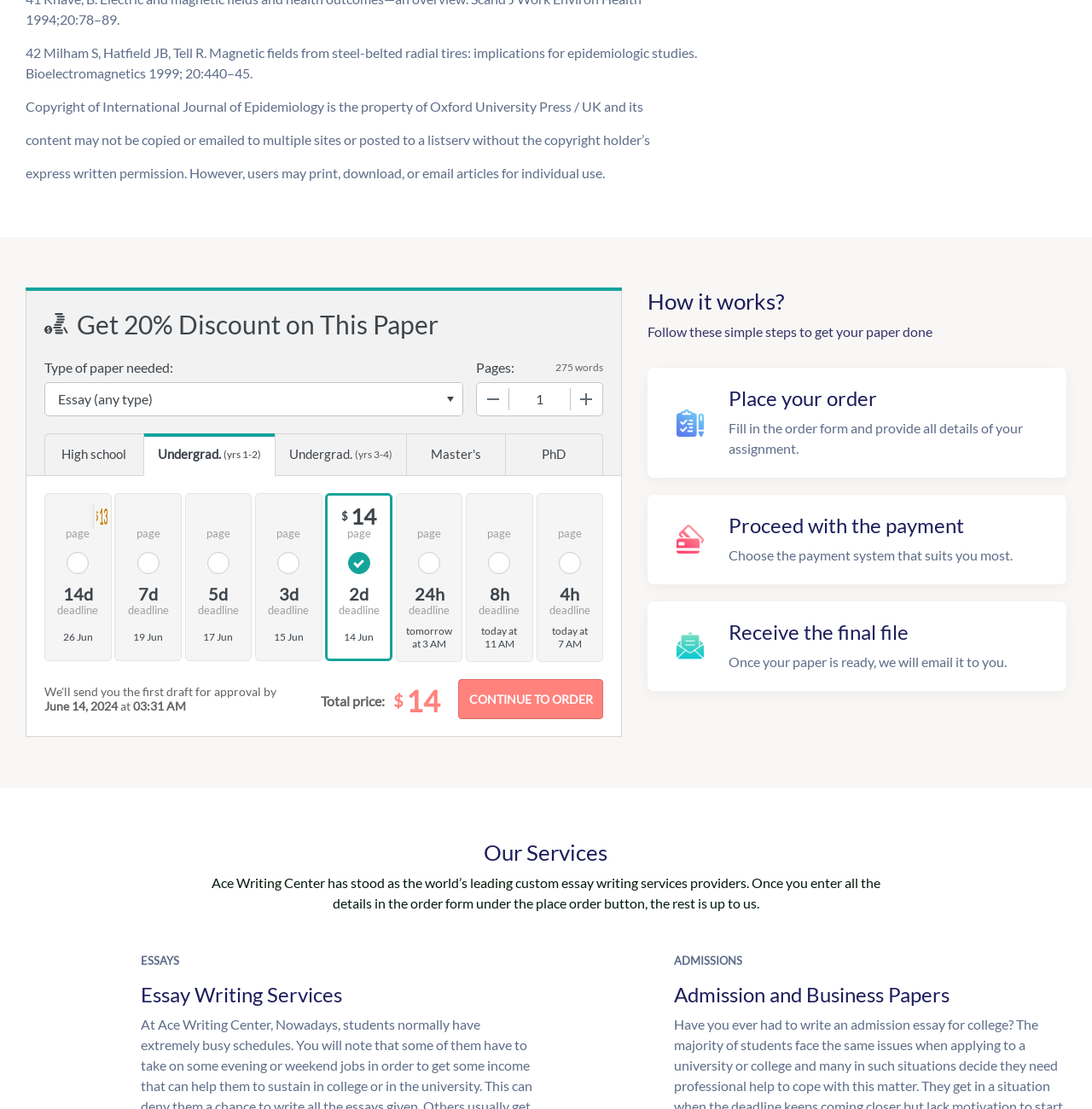Respond concisely with one word or phrase to the following query:
What is the current date and time?

June 14, 2024, 03:31 AM